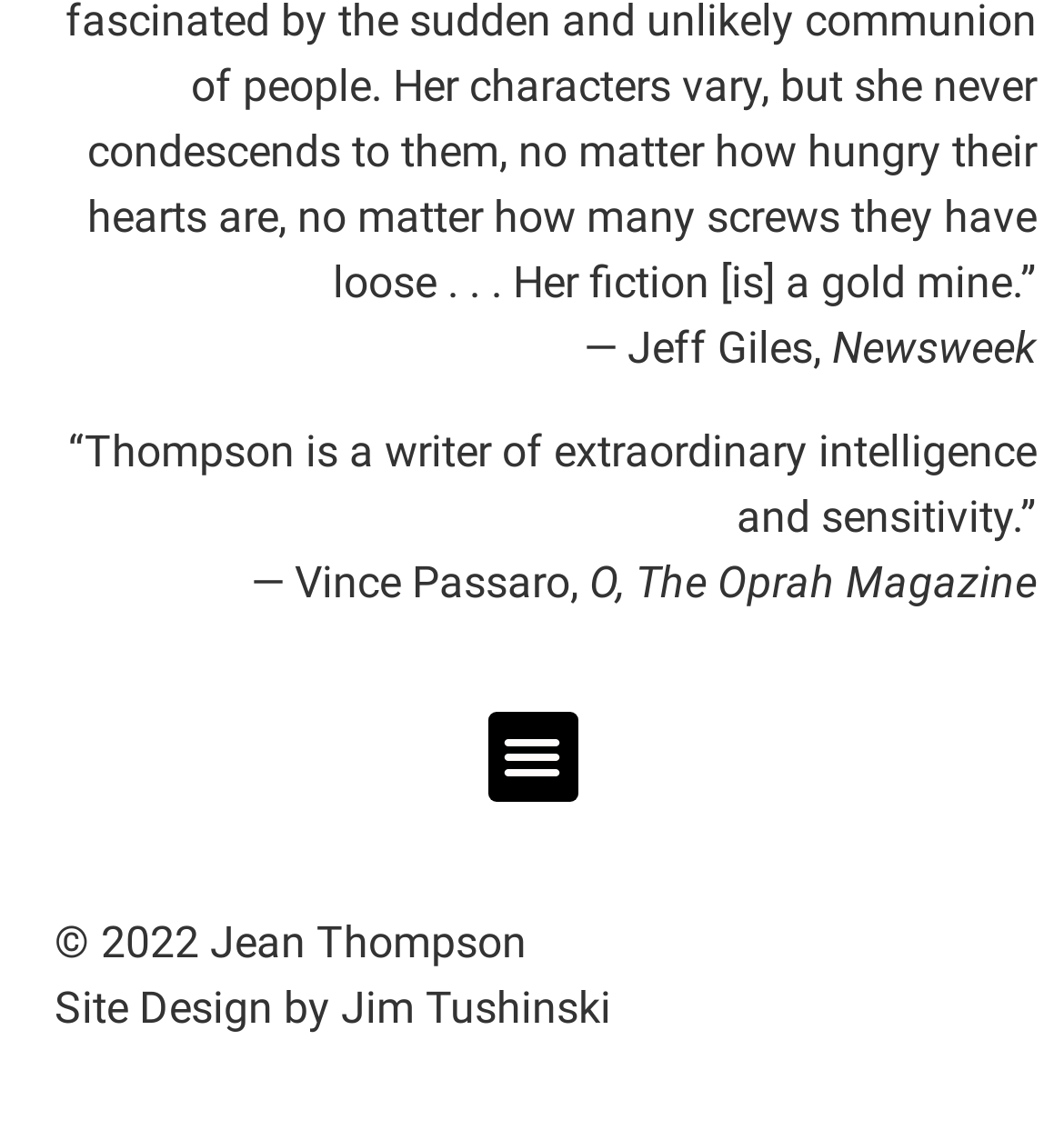How many quotes are displayed on the webpage?
Answer the question with just one word or phrase using the image.

2